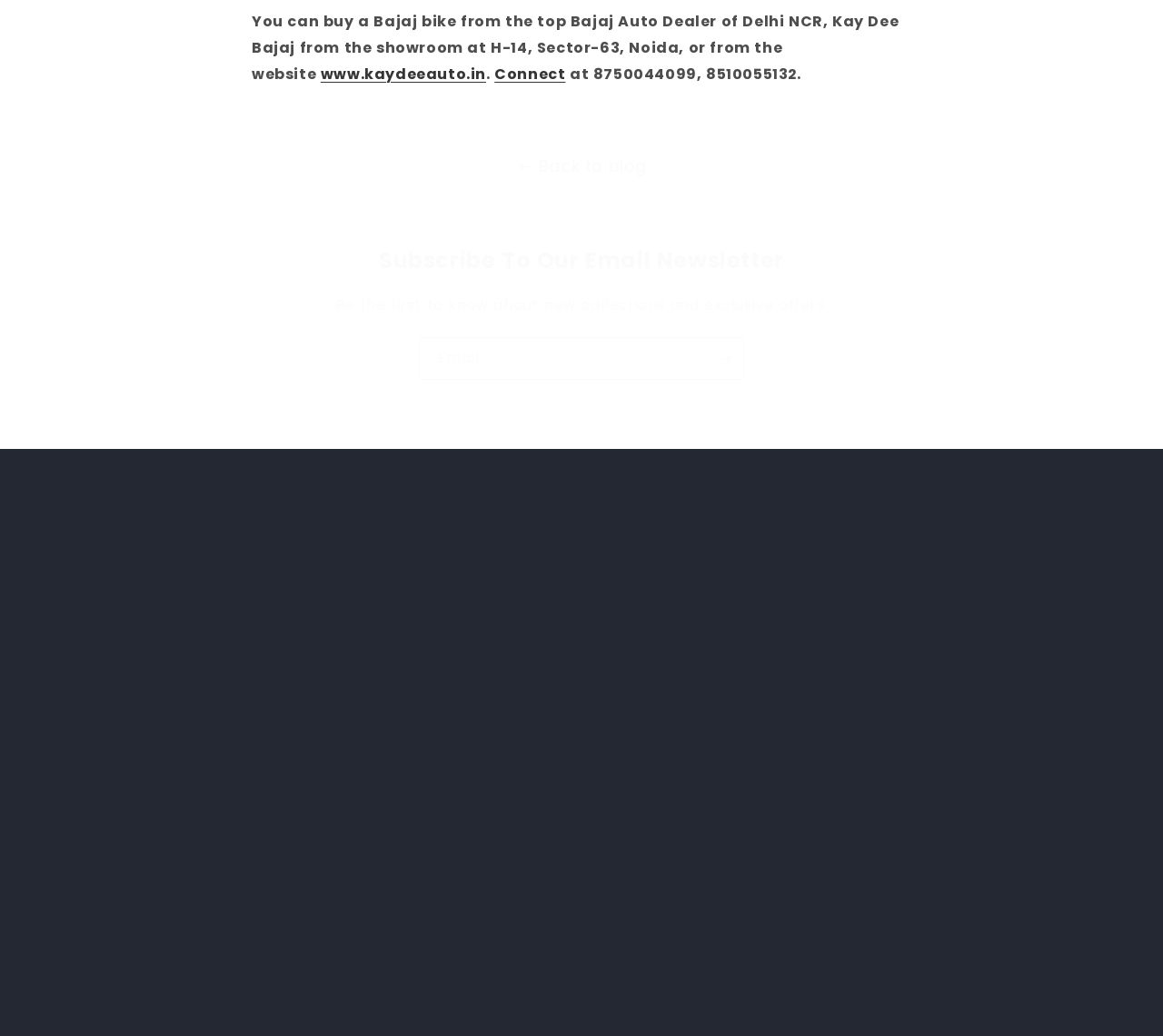Highlight the bounding box coordinates of the element that should be clicked to carry out the following instruction: "Check the privacy policy". The coordinates must be given as four float numbers ranging from 0 to 1, i.e., [left, top, right, bottom].

[0.662, 0.702, 0.742, 0.729]